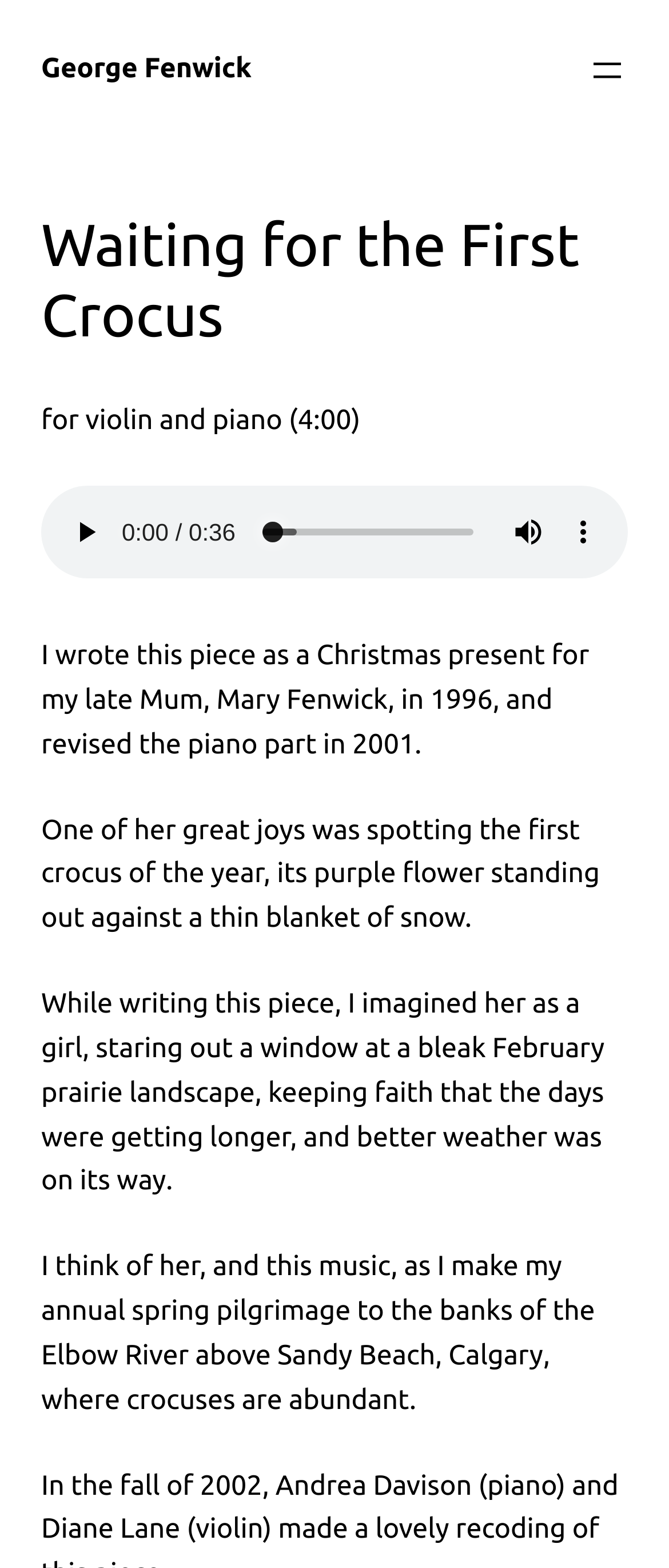Using the webpage screenshot, find the UI element described by George Fenwick. Provide the bounding box coordinates in the format (top-left x, top-left y, bottom-right x, bottom-right y), ensuring all values are floating point numbers between 0 and 1.

[0.062, 0.034, 0.376, 0.054]